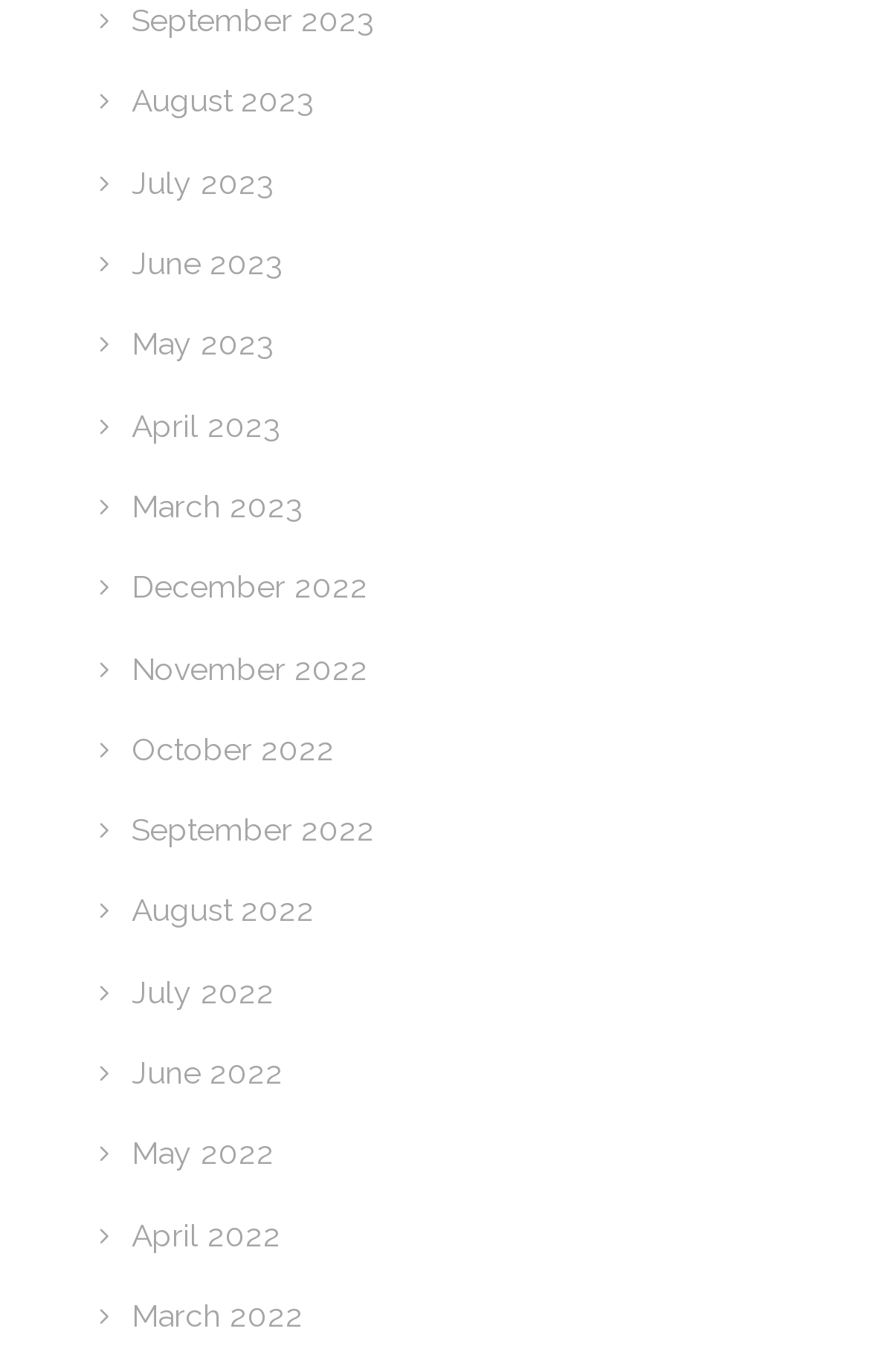Use a single word or phrase to answer the question: 
What is the earliest month listed?

March 2022